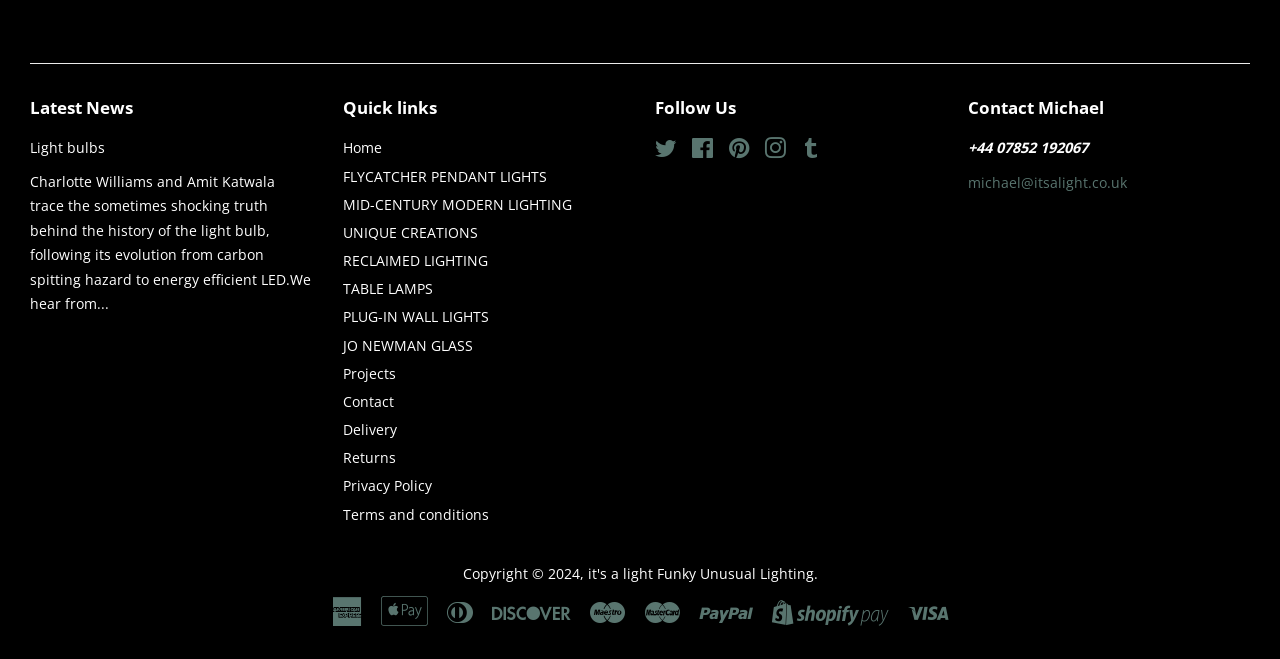Can you determine the bounding box coordinates of the area that needs to be clicked to fulfill the following instruction: "Contact Michael via email"?

[0.756, 0.262, 0.88, 0.291]